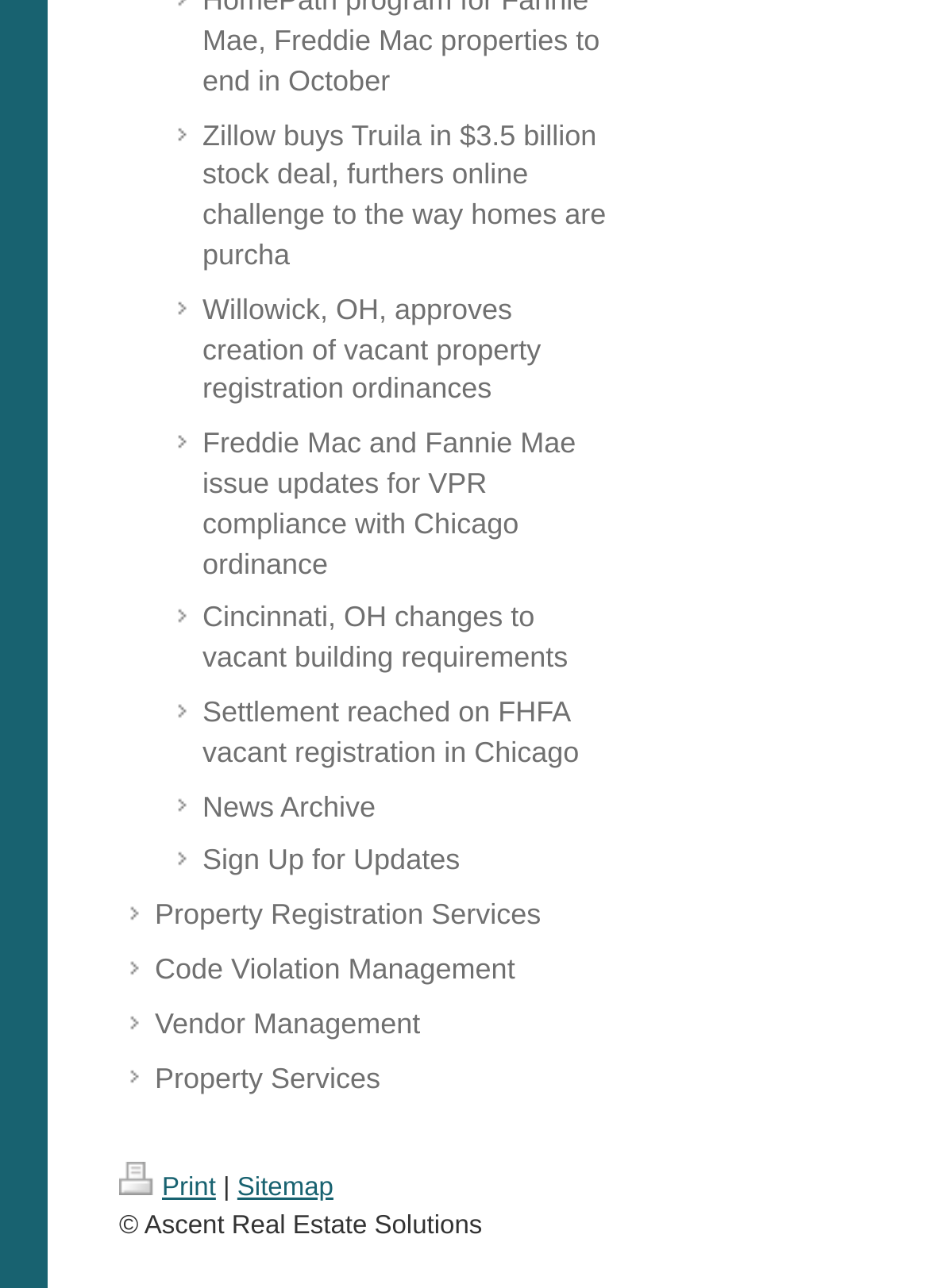Identify the bounding box coordinates of the clickable region to carry out the given instruction: "Print the current page".

[0.128, 0.912, 0.232, 0.934]